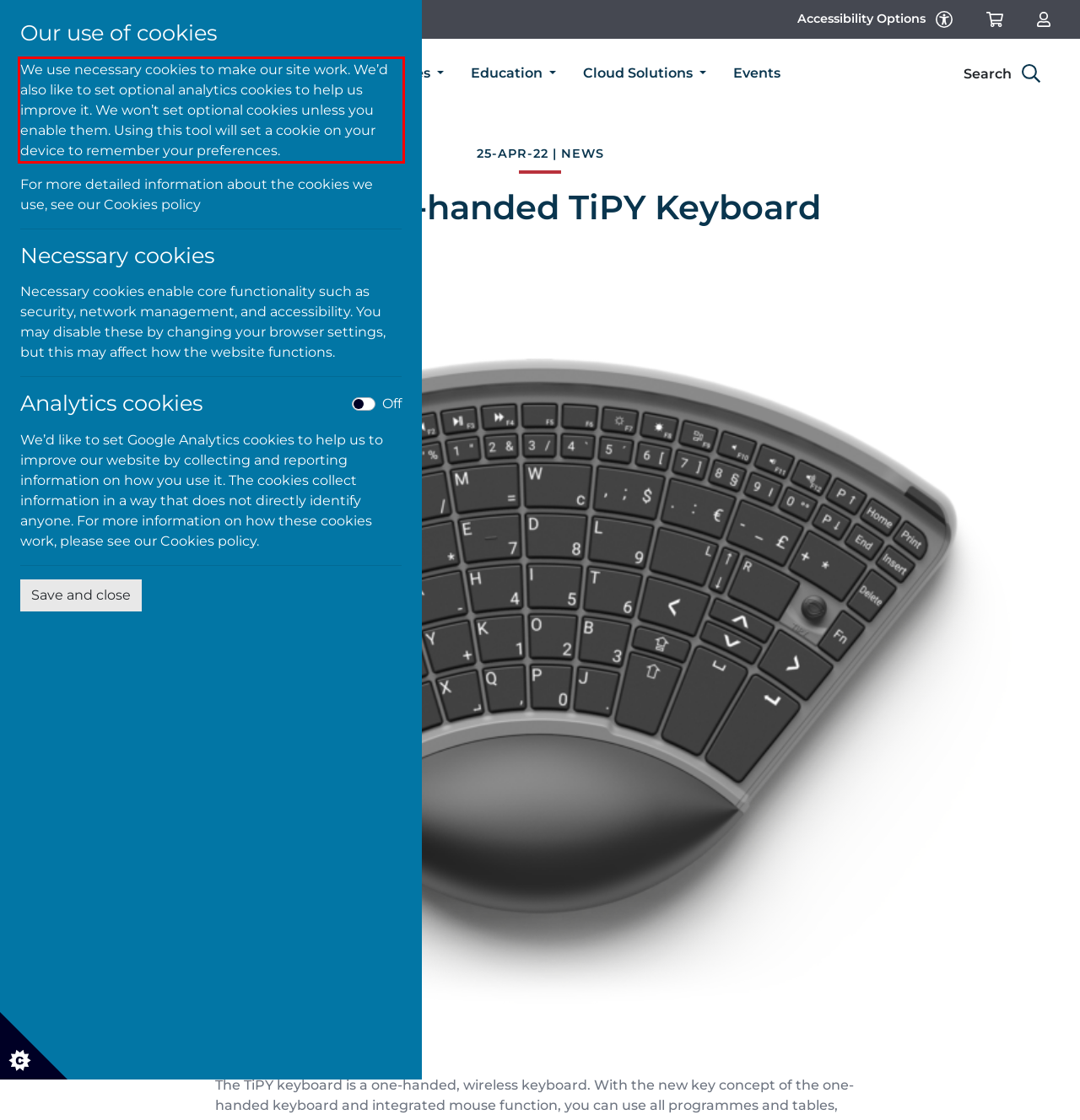By examining the provided screenshot of a webpage, recognize the text within the red bounding box and generate its text content.

We use necessary cookies to make our site work. We’d also like to set optional analytics cookies to help us improve it. We won’t set optional cookies unless you enable them. Using this tool will set a cookie on your device to remember your preferences.